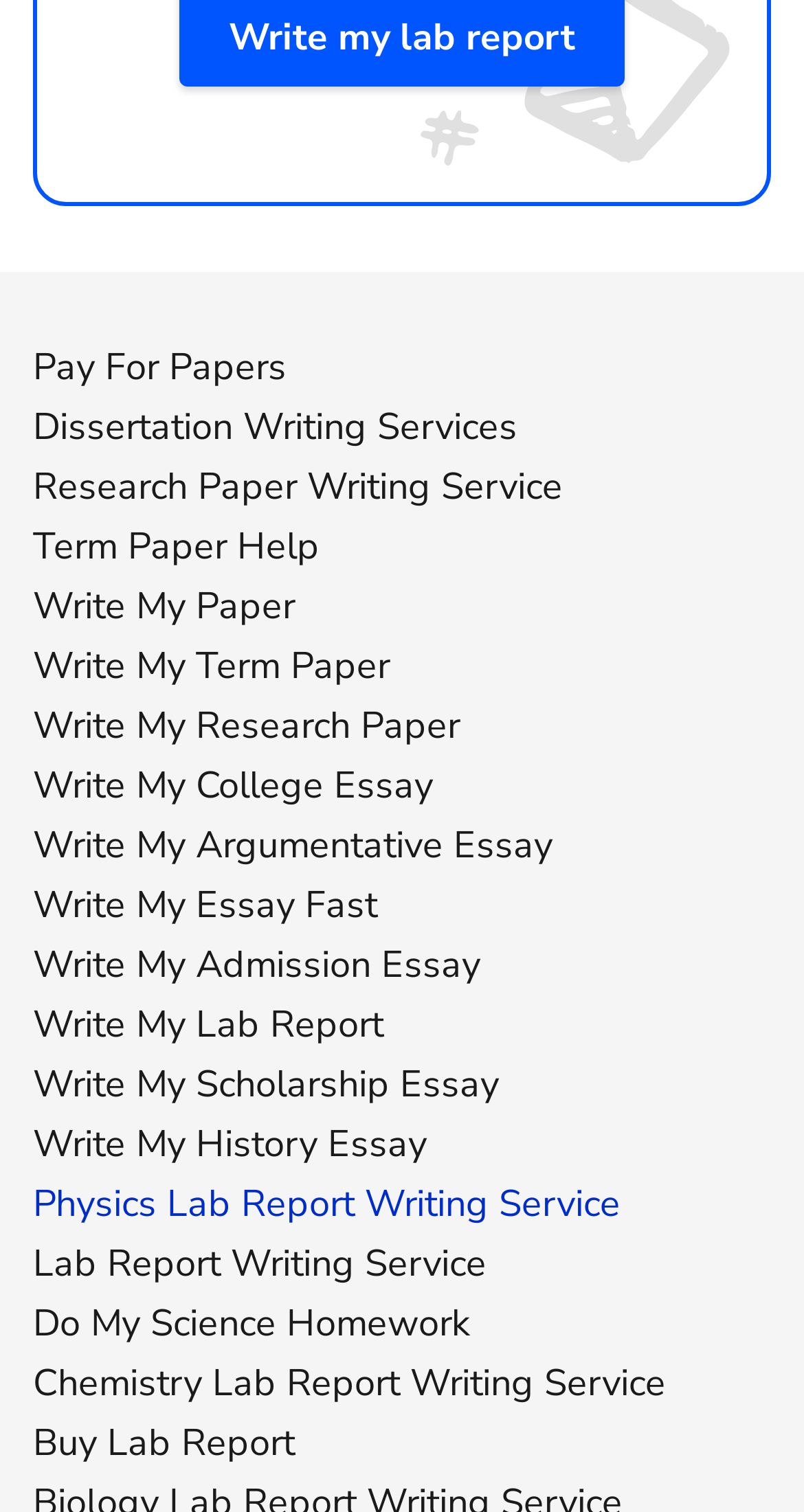Find the bounding box coordinates of the element to click in order to complete the given instruction: "Click on 'Do My Science Homework'."

[0.041, 0.858, 0.585, 0.891]